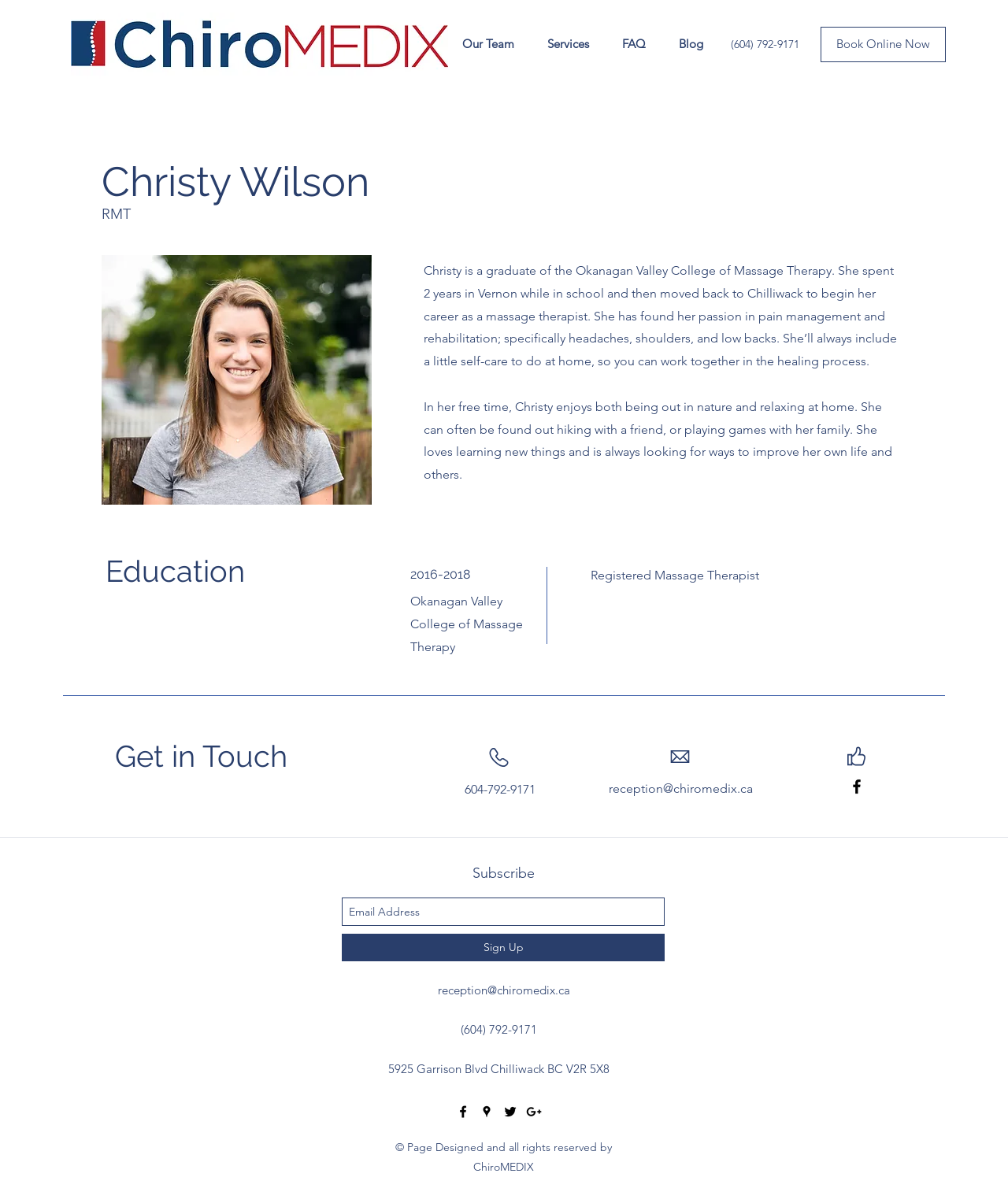What is the name of the college Christy graduated from?
Refer to the image and provide a one-word or short phrase answer.

Okanagan Valley College of Massage Therapy